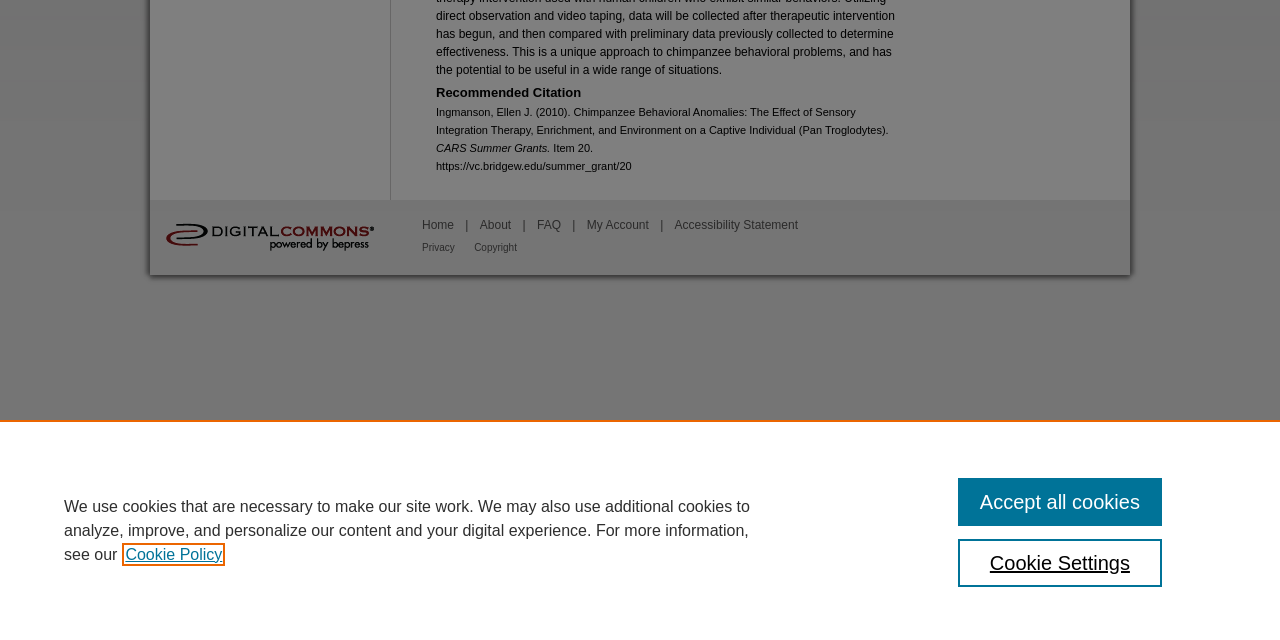Locate the bounding box for the described UI element: "Home". Ensure the coordinates are four float numbers between 0 and 1, formatted as [left, top, right, bottom].

[0.33, 0.341, 0.355, 0.363]